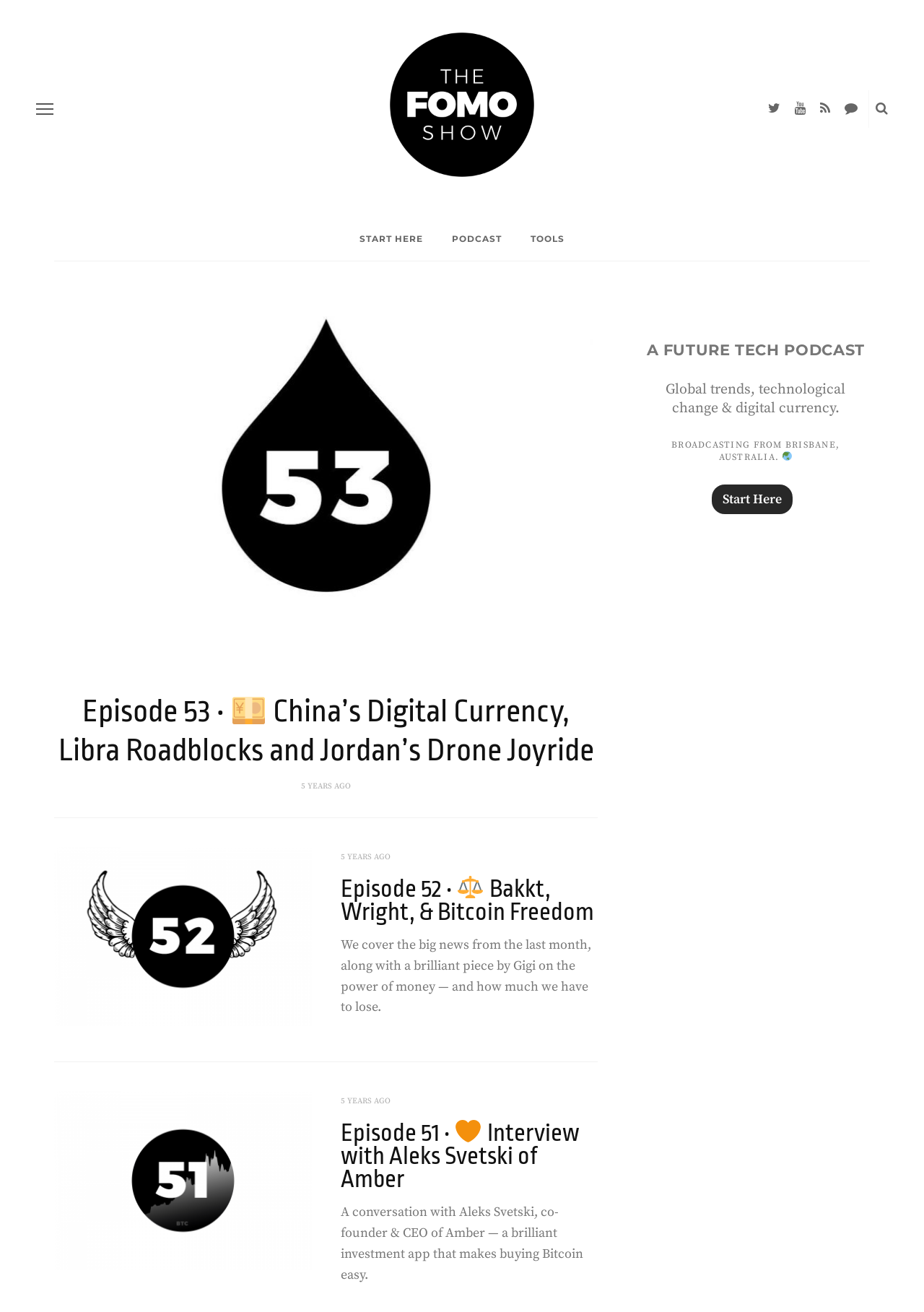Locate the bounding box coordinates of the area you need to click to fulfill this instruction: 'Read about Episode 52'. The coordinates must be in the form of four float numbers ranging from 0 to 1: [left, top, right, bottom].

[0.368, 0.668, 0.643, 0.706]